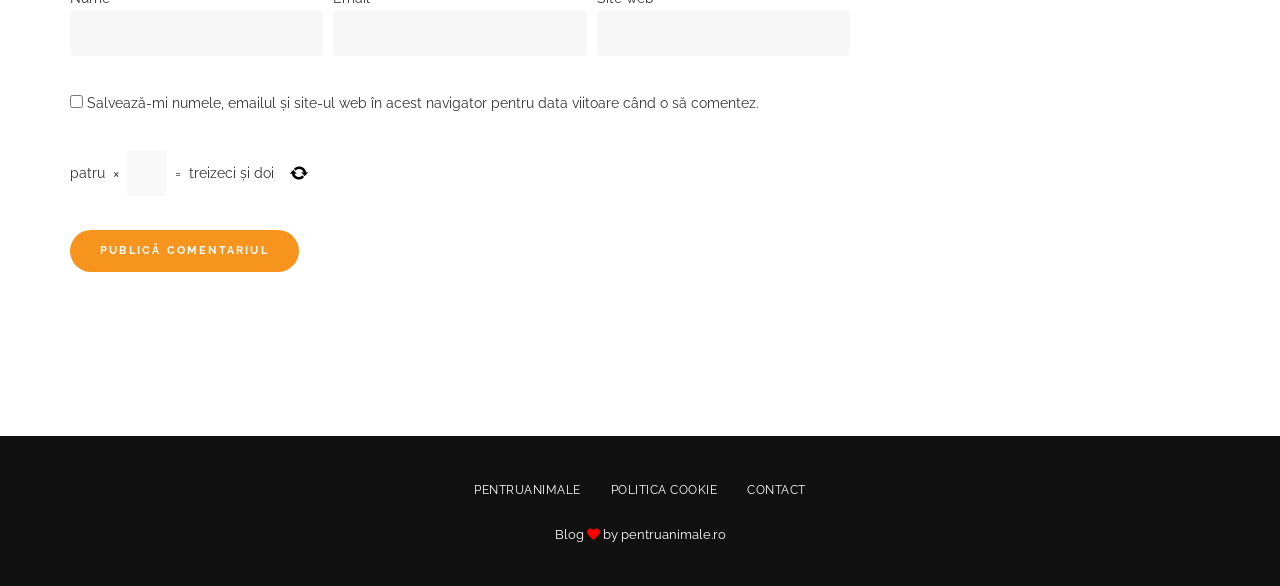Specify the bounding box coordinates of the area to click in order to follow the given instruction: "Input your email."

[0.26, 0.017, 0.458, 0.096]